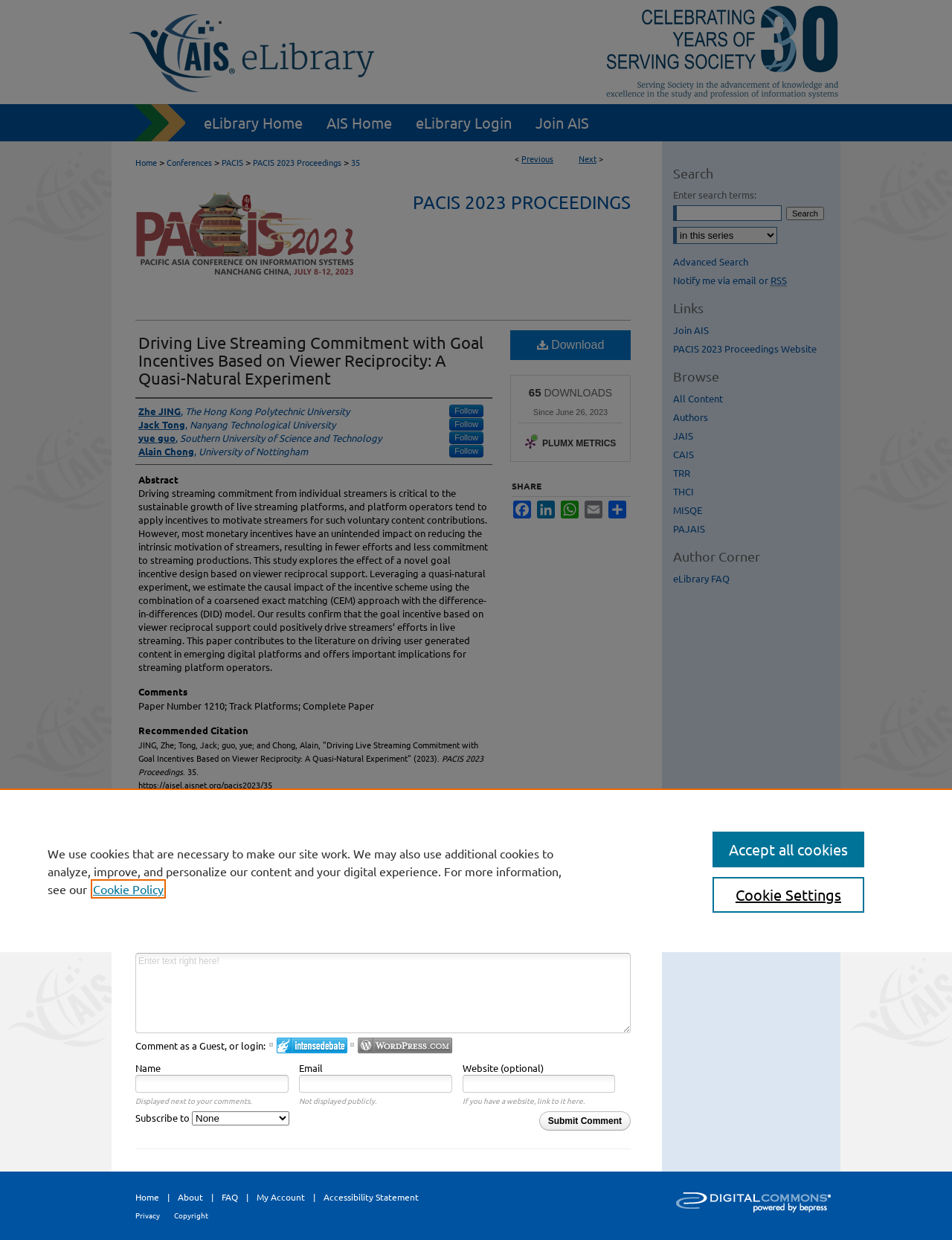Extract the bounding box coordinates for the UI element described by the text: "title="AIS Electronic Library (AISeL)"". The coordinates should be in the form of [left, top, right, bottom] with values between 0 and 1.

[0.117, 0.001, 0.883, 0.083]